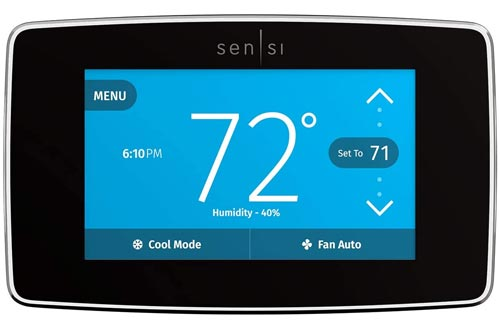Provide a comprehensive description of the image.

The image features the Emerson Sensi Touch Wi-Fi Smart Thermostat, showcasing its sleek touchscreen color display. The interface is designed with user convenience in mind, prominently displaying the current temperature set to 72°F and the humidity level at 40%. The layout includes intuitive buttons for "Cool Mode" and "Fan Auto," allowing for easy temperature adjustments. Additionally, the time is displayed as 6:10 PM. This smart thermostat is compatible with various virtual voice assistants, making it a versatile choice for modern homes seeking efficient climate control.